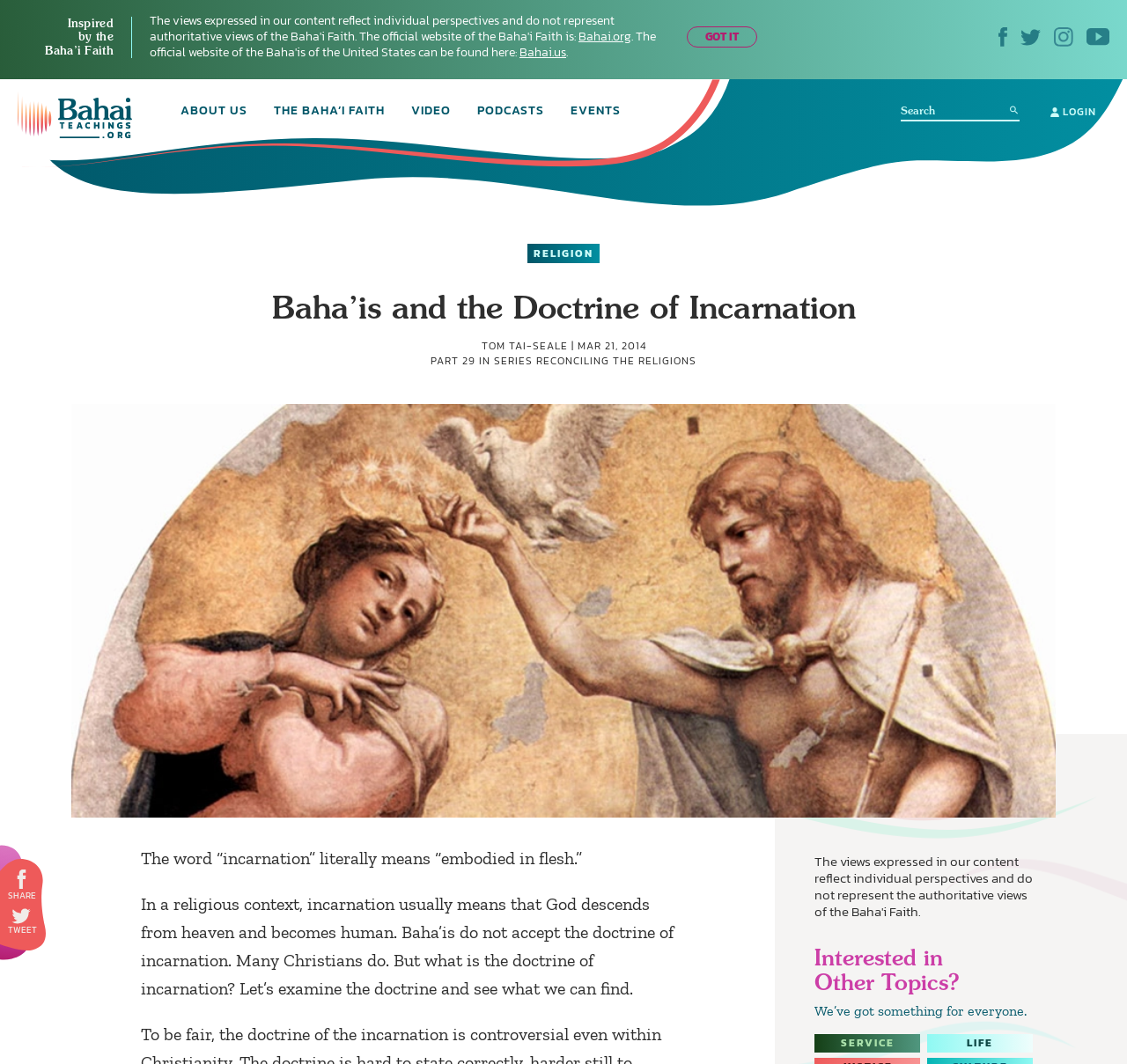Provide the bounding box coordinates of the section that needs to be clicked to accomplish the following instruction: "Explore the 'RELIGION' category."

[0.468, 0.229, 0.532, 0.247]